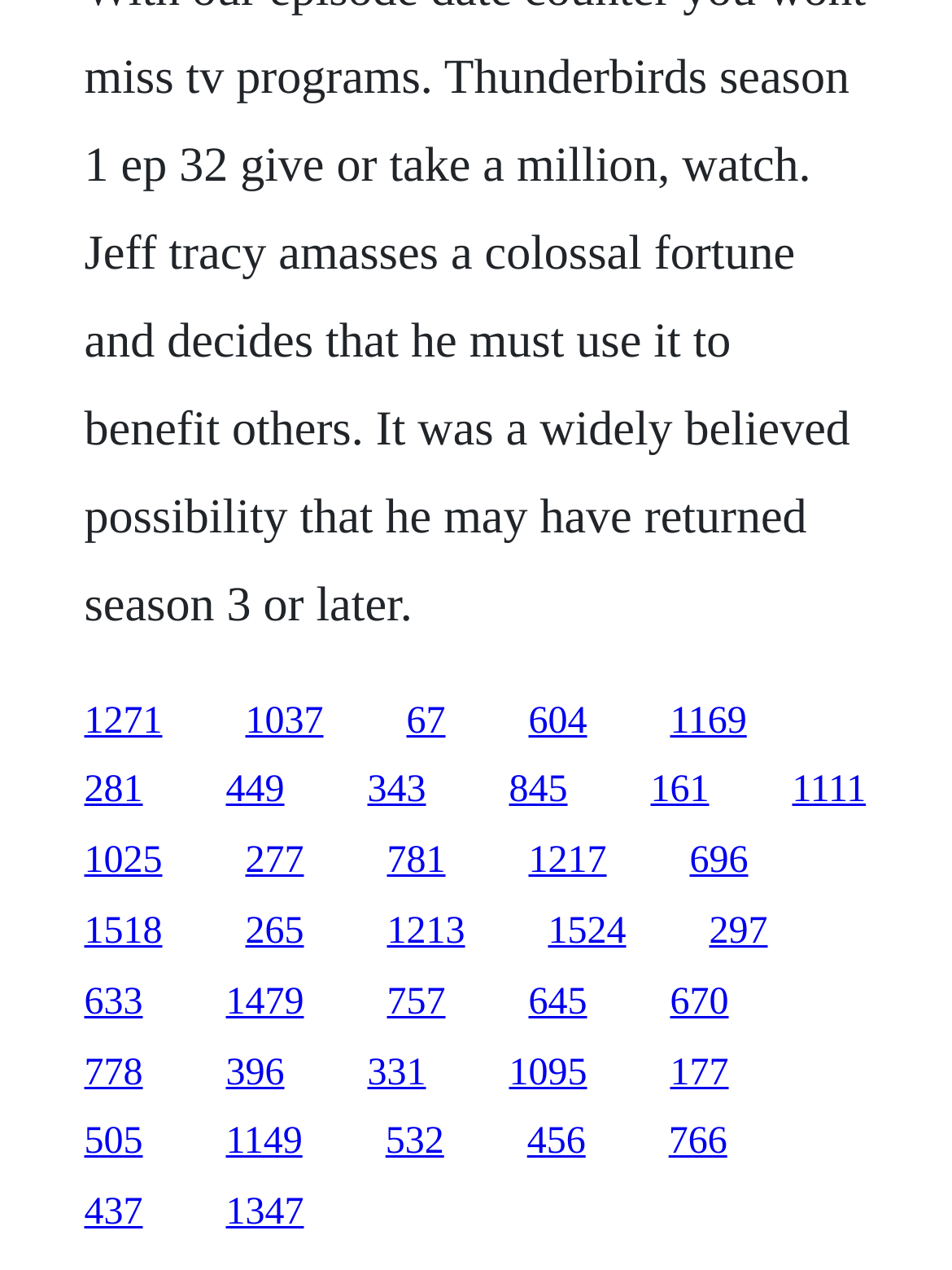Please determine the bounding box coordinates of the element's region to click for the following instruction: "access the fifteenth link".

[0.704, 0.662, 0.784, 0.695]